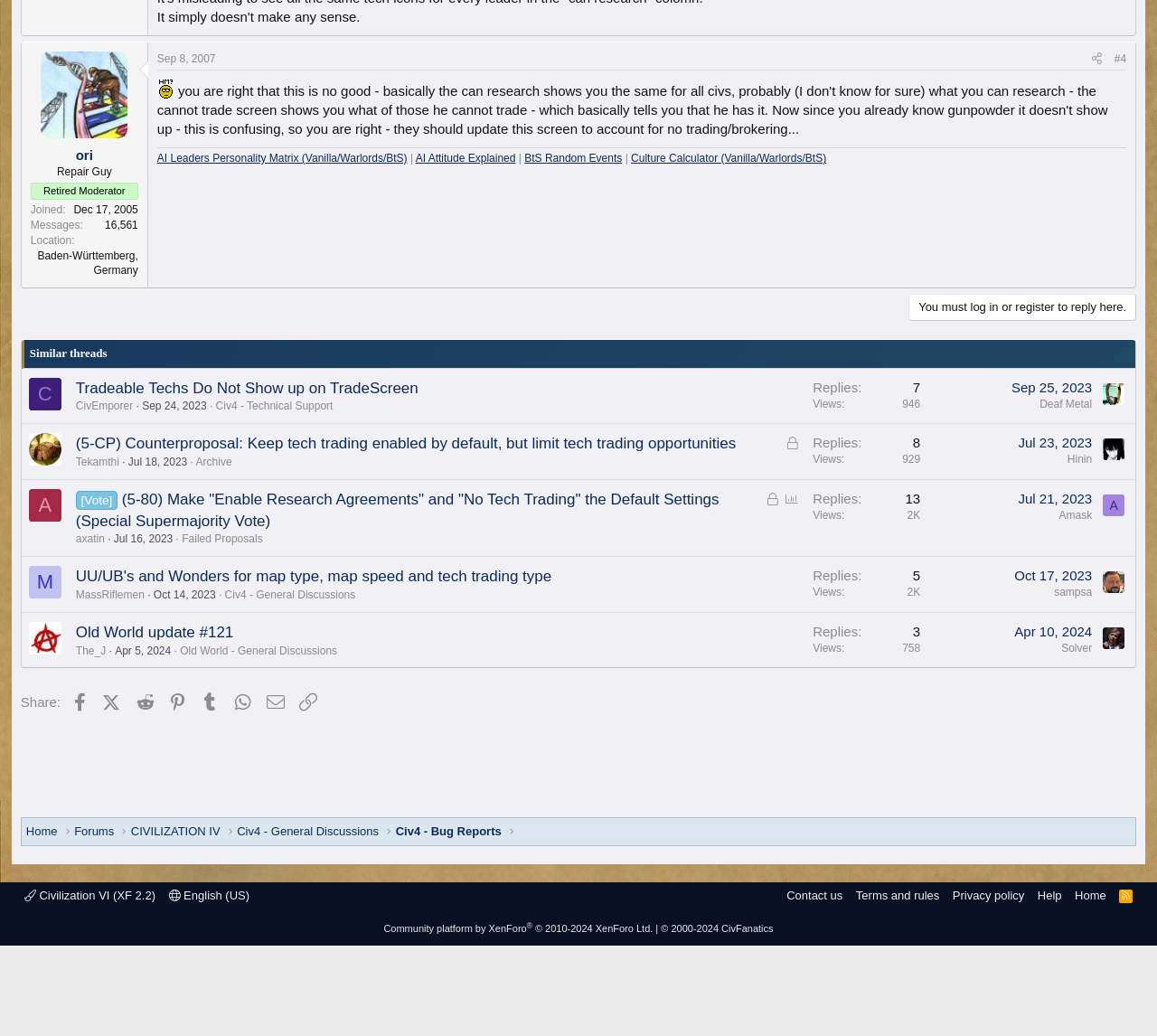Reply to the question with a brief word or phrase: What is the username of the user with the title 'Retired Moderator'?

Repair Guy